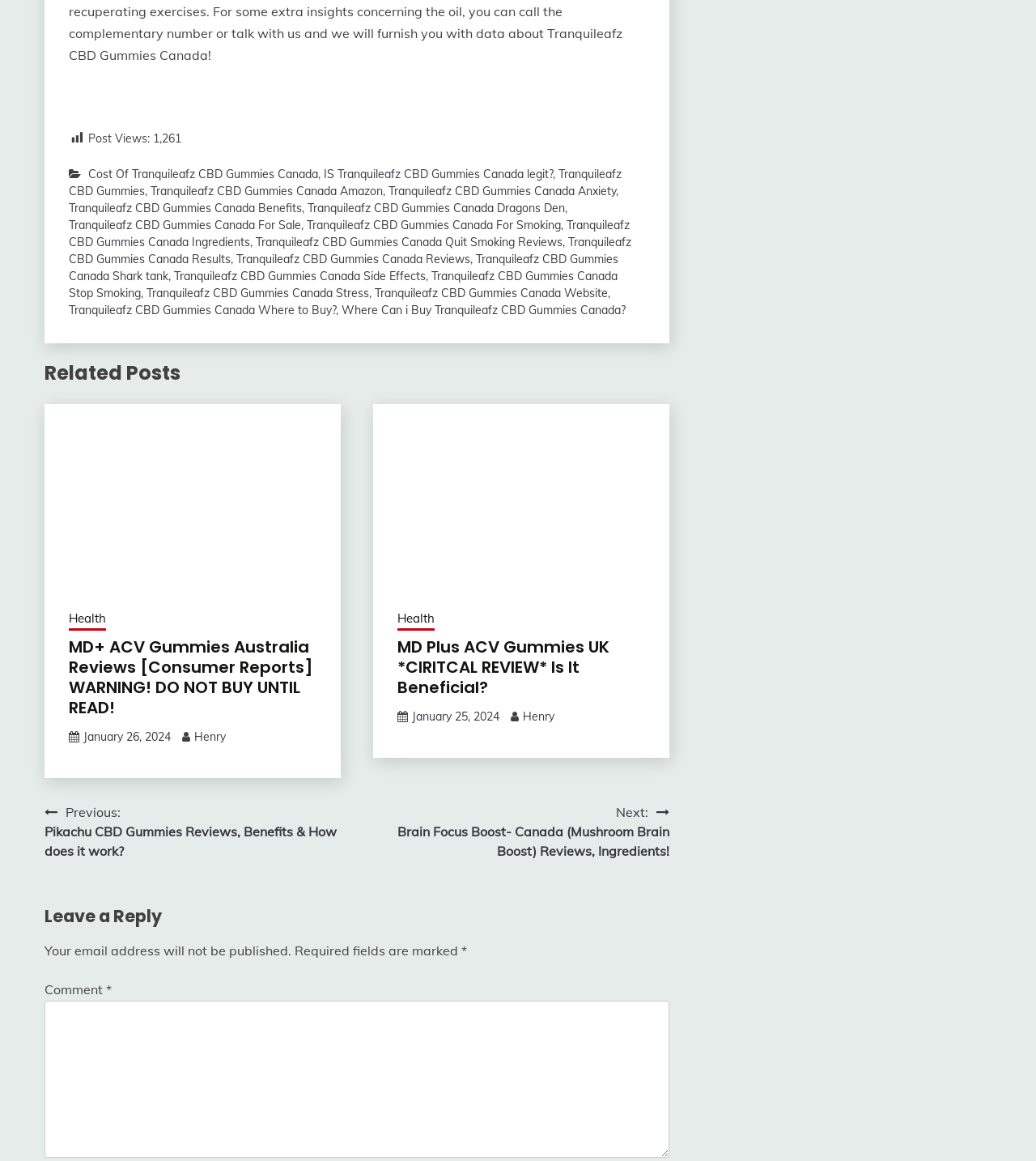What is the title of the first related post?
We need a detailed and meticulous answer to the question.

The title of the first related post is obtained from the heading element with the text 'MD+ ACV Gummies Australia Reviews [Consumer Reports] WARNING! DO NOT BUY UNTIL READ!' which is located below the 'Related Posts' heading.